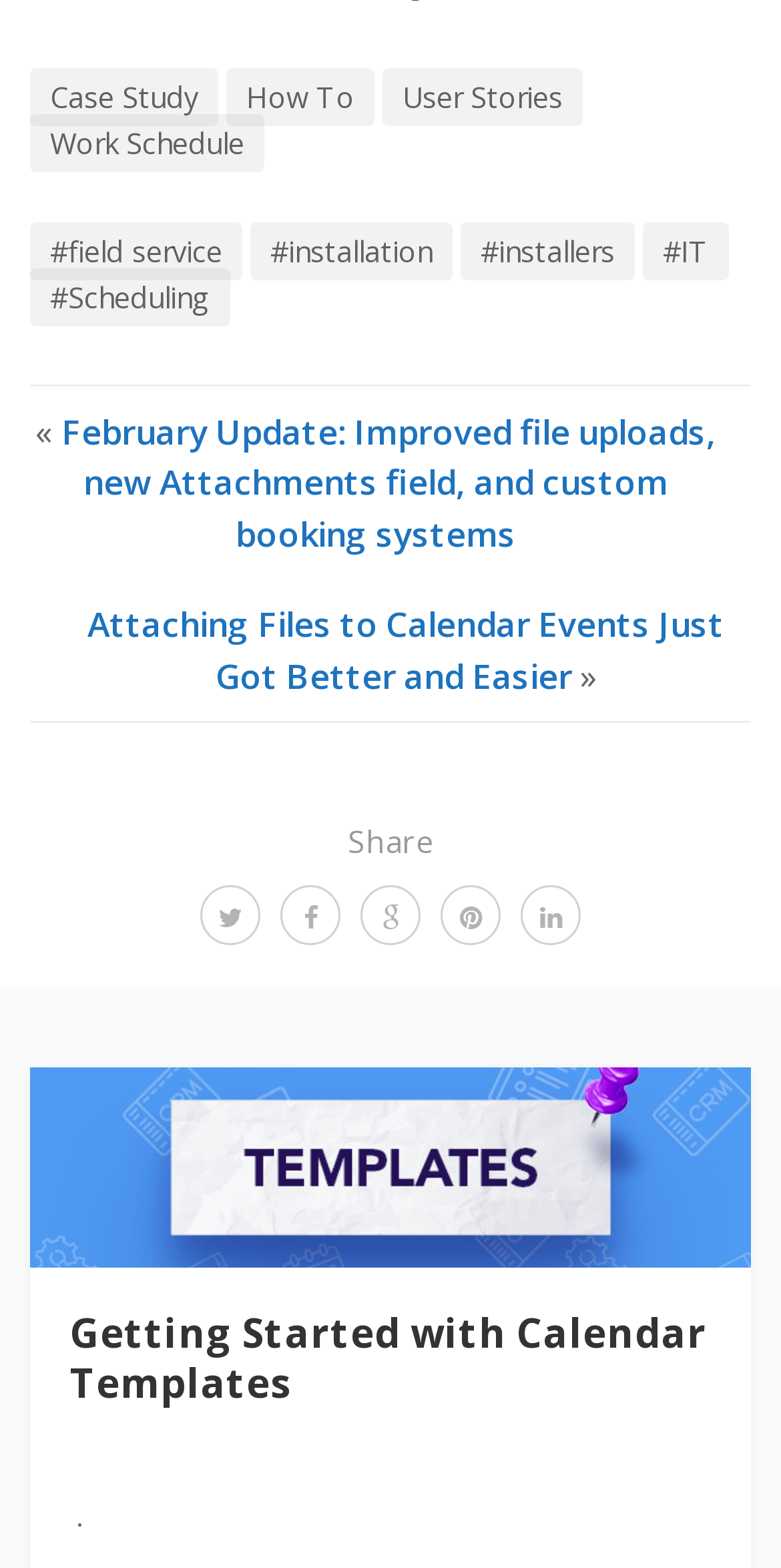Please determine the bounding box coordinates of the element's region to click for the following instruction: "Go to the 'Getting Started with Calendar Templates' page".

[0.09, 0.834, 0.91, 0.898]